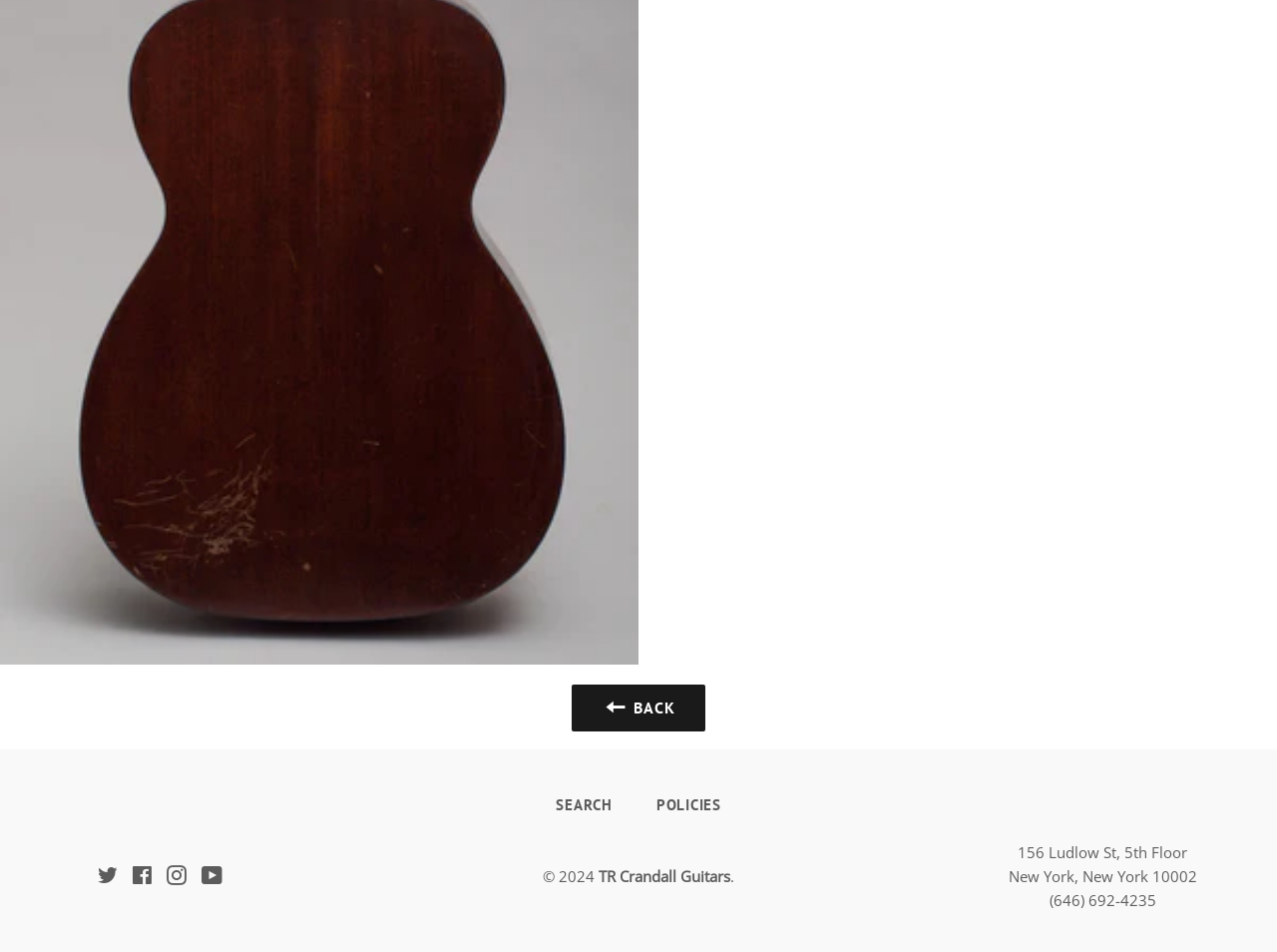Please identify the bounding box coordinates of the element's region that needs to be clicked to fulfill the following instruction: "go back". The bounding box coordinates should consist of four float numbers between 0 and 1, i.e., [left, top, right, bottom].

[0.447, 0.719, 0.553, 0.769]